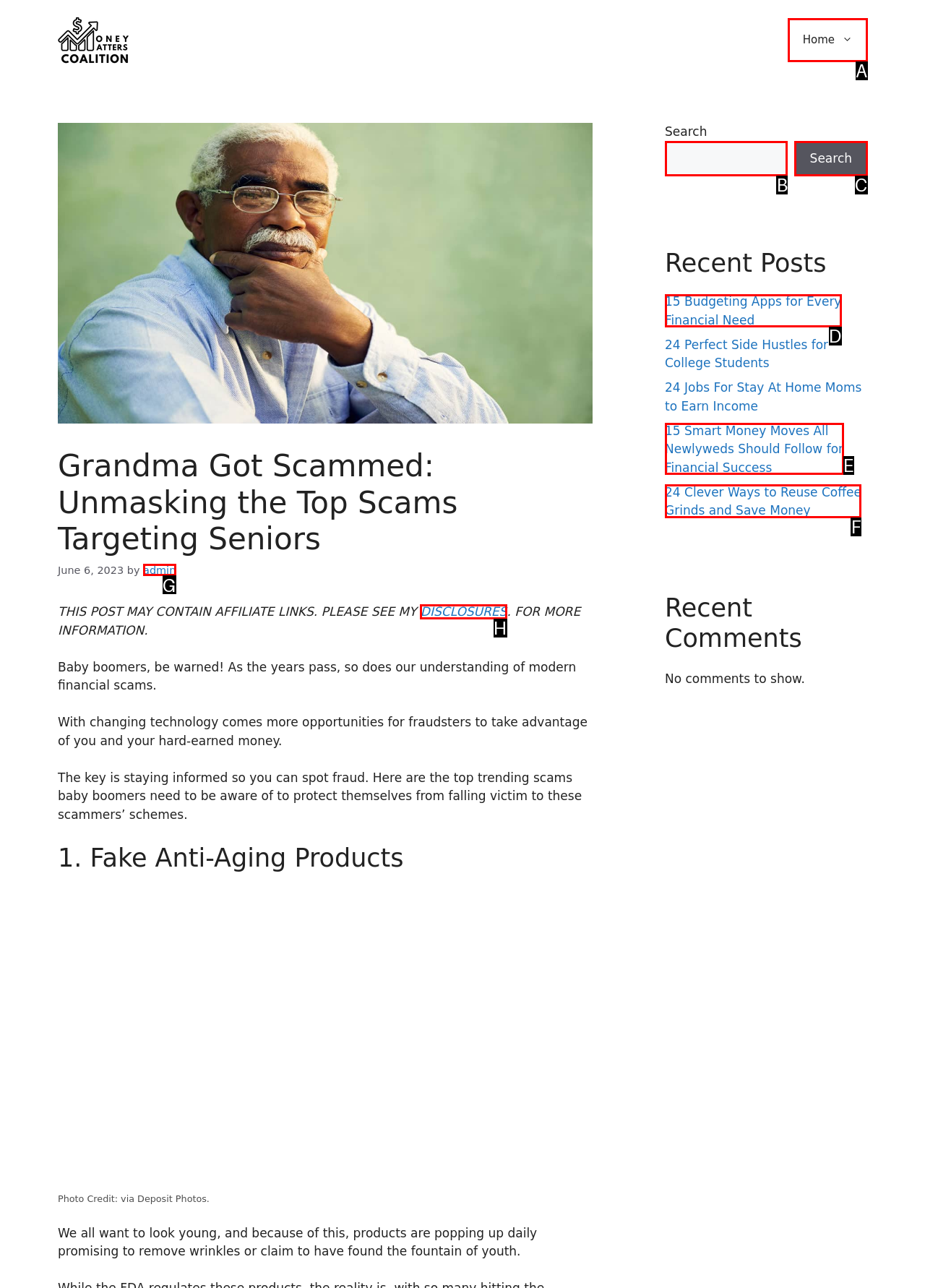Determine which HTML element I should select to execute the task: Visit the 'admin' profile
Reply with the corresponding option's letter from the given choices directly.

G